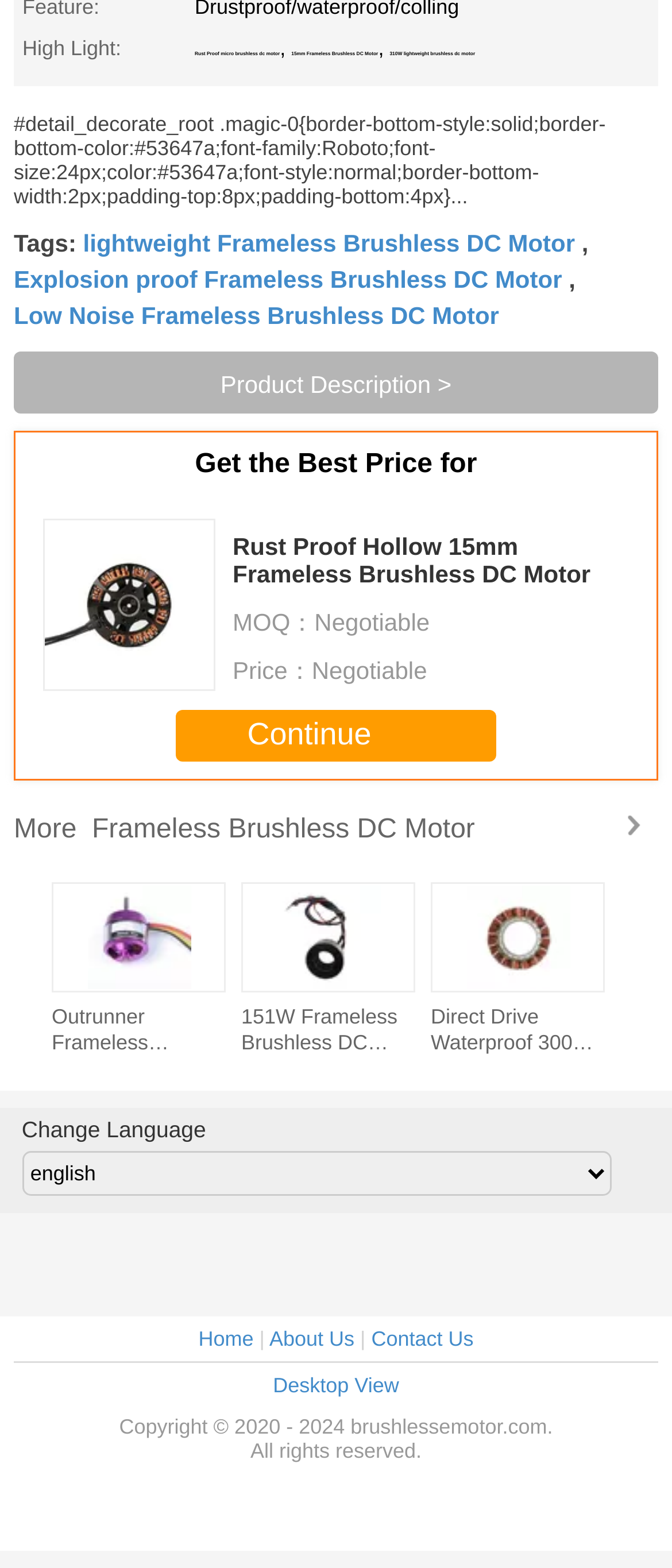Determine the bounding box coordinates of the target area to click to execute the following instruction: "Get more information about 'Frameless Brushless DC Motor'."

[0.137, 0.52, 0.707, 0.539]